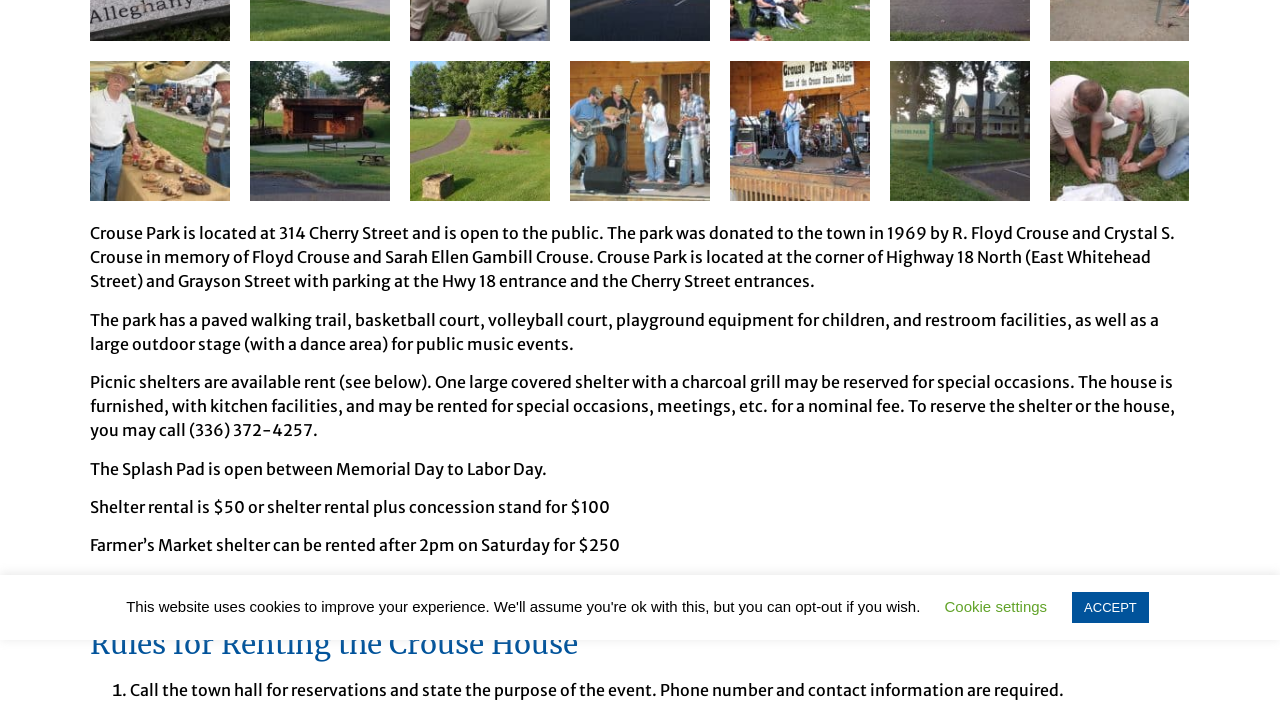Based on the description "alt="Band playing on stage"", find the bounding box of the specified UI element.

[0.57, 0.087, 0.679, 0.286]